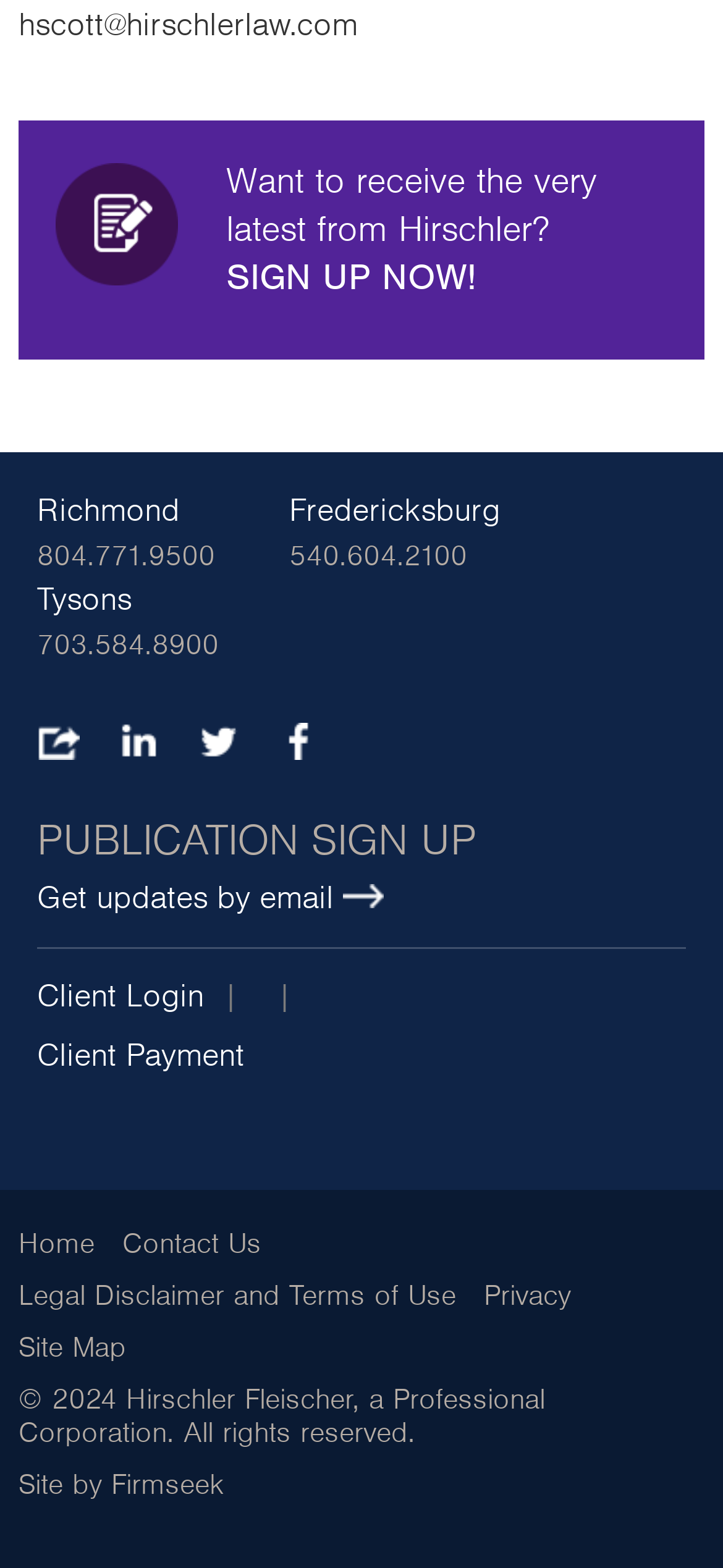Respond to the following query with just one word or a short phrase: 
What is the 'Client Login' link for?

Client access